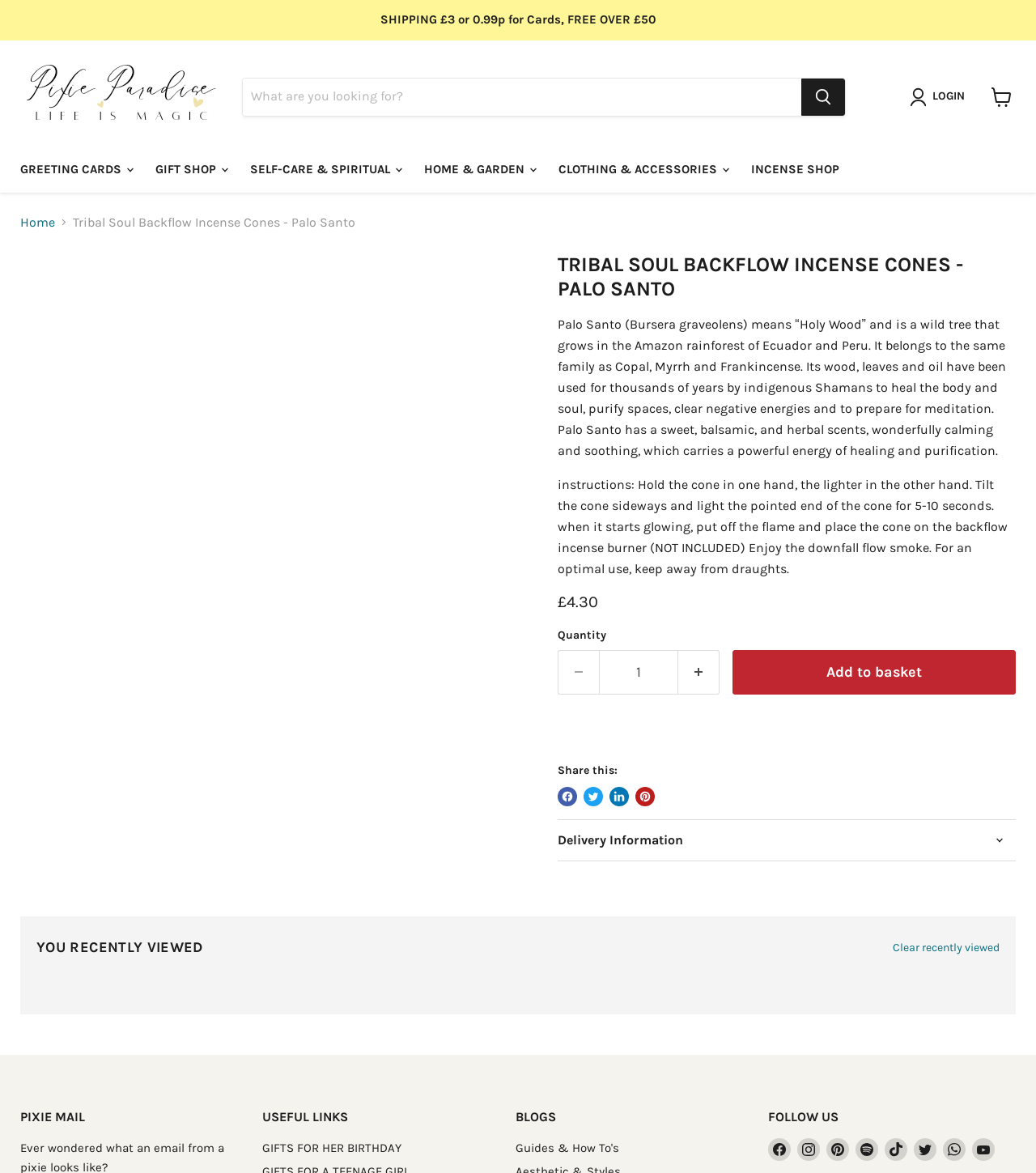Pinpoint the bounding box coordinates of the element that must be clicked to accomplish the following instruction: "Search for a product". The coordinates should be in the format of four float numbers between 0 and 1, i.e., [left, top, right, bottom].

[0.234, 0.066, 0.816, 0.099]